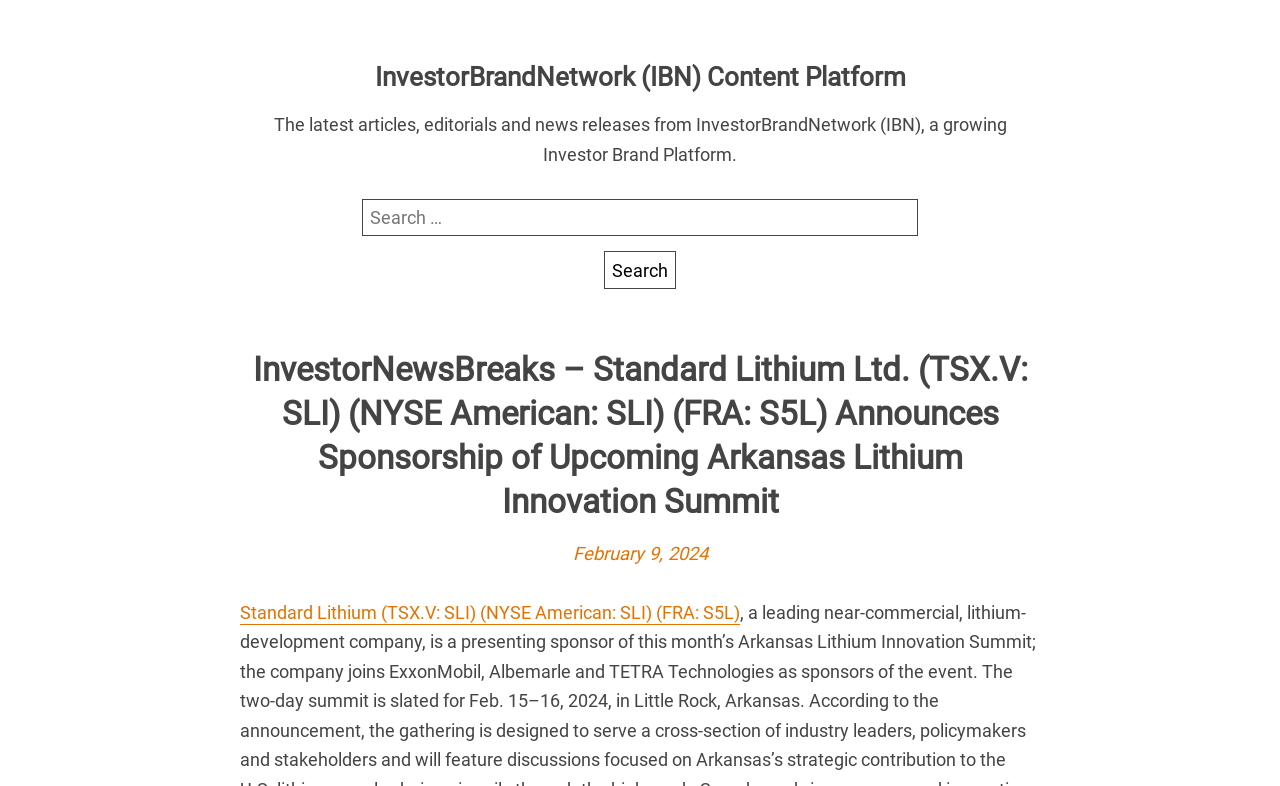Your task is to find and give the main heading text of the webpage.

InvestorNewsBreaks – Standard Lithium Ltd. (TSX.V: SLI) (NYSE American: SLI) (FRA: S5L) Announces Sponsorship of Upcoming Arkansas Lithium Innovation Summit